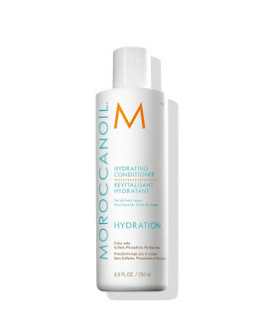Explain the image thoroughly, highlighting all key elements.

This image features a bottle of Moroccanoil Hydrating Conditioner, a product designed to provide deep moisture to hair while maintaining its natural moisture balance. The sleek, white bottle prominently displays the brand name "Moroccanoil" along with the product's name and its hydration properties. The conditioner is specifically formulated for normal to dry hair, utilizing advanced replenishing nutrients that aim to improve the overall texture and health of the hair. With a focus on hydration, this product is infused with nourishing ingredients, making it an ideal choice for those seeking to rejuvenate and moisturize their hair effectively.